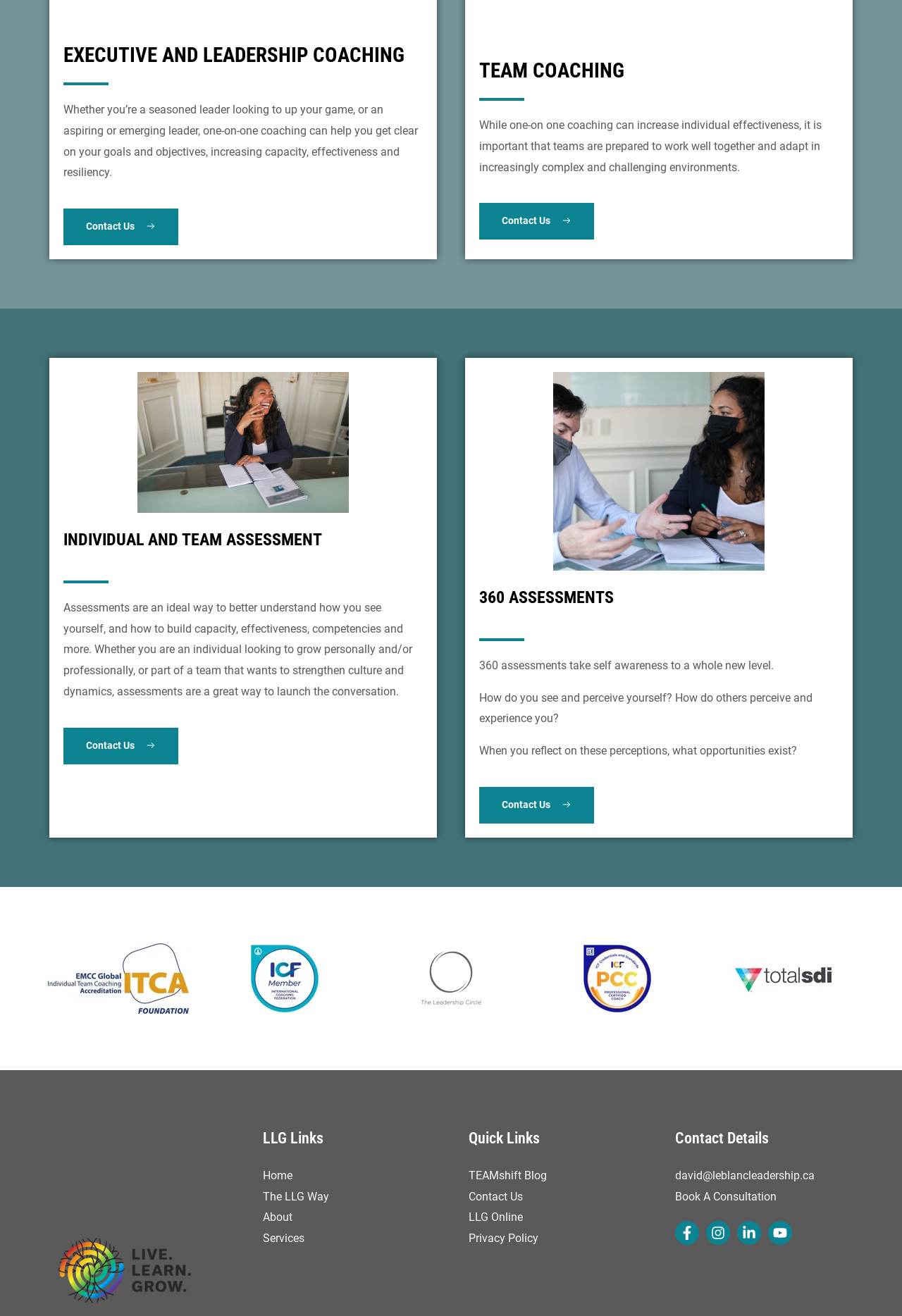Find the bounding box of the element with the following description: "Privacy Policy". The coordinates must be four float numbers between 0 and 1, formatted as [left, top, right, bottom].

[0.52, 0.936, 0.597, 0.946]